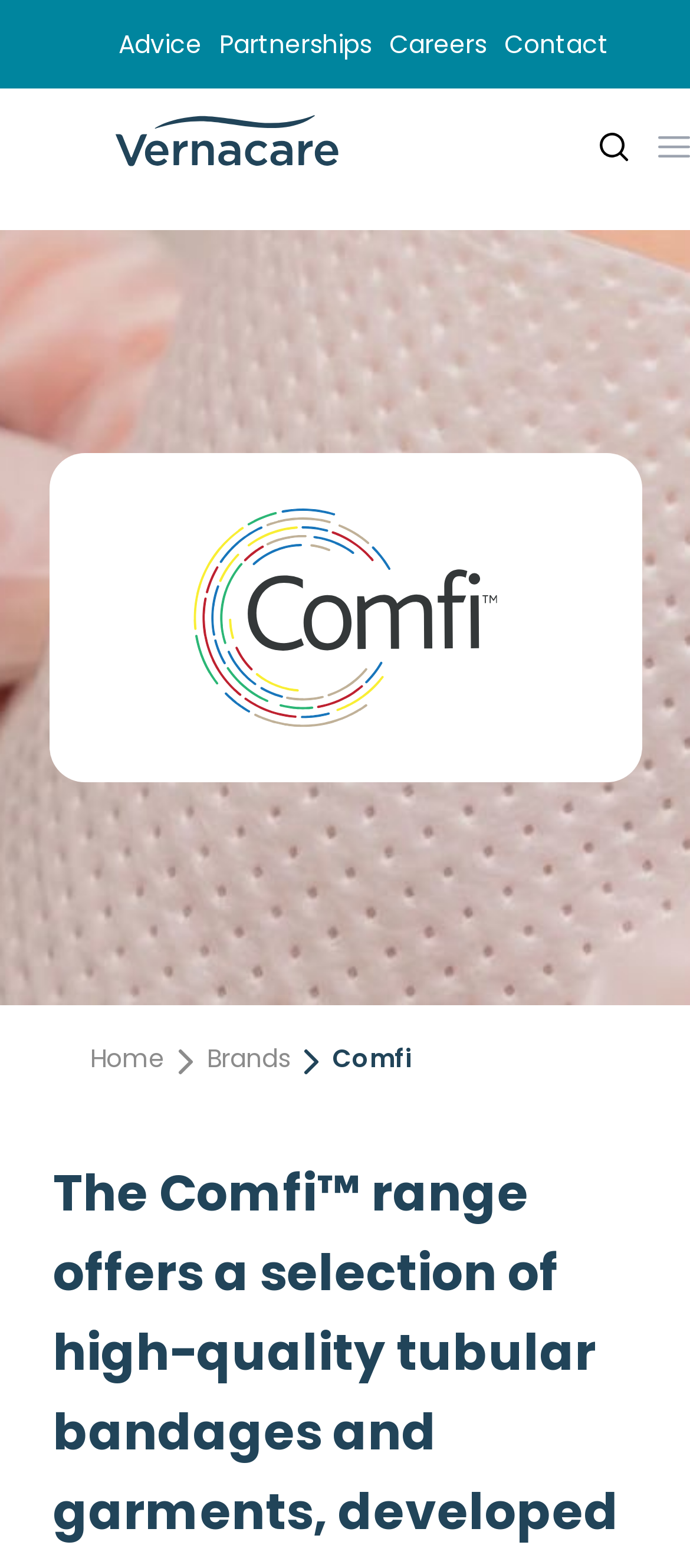Please find and report the bounding box coordinates of the element to click in order to perform the following action: "Click on the Home link". The coordinates should be expressed as four float numbers between 0 and 1, in the format [left, top, right, bottom].

[0.131, 0.664, 0.238, 0.691]